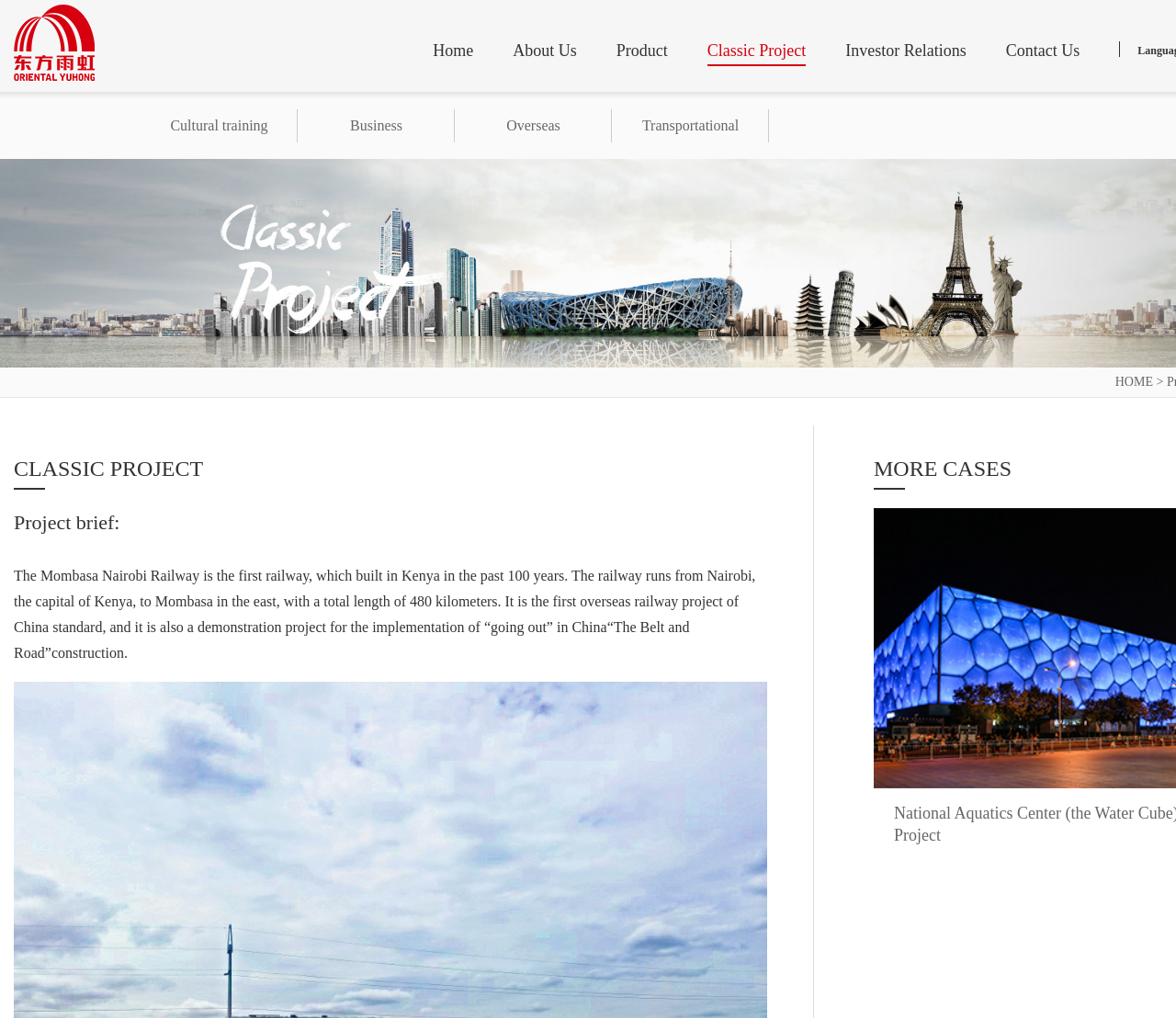Explain the contents of the webpage comprehensively.

The webpage is about Oriental Yuhong, a company that is making efforts to realize a dream. At the top left corner, there is a small image and a link. Below this, there is a navigation menu with six links: Home, About Us, Product, Classic Project, Investor Relations, and Contact Us. These links are aligned horizontally and take up about half of the screen width.

Below the navigation menu, there is a section with four headings: Cultural training, Business, Overseas, and Transportational. Each heading has a corresponding link below it. This section takes up about a third of the screen height.

On the right side of the screen, there is a large image that spans from the top to about a third of the way down the screen. Below this image, there is a link labeled "HOME" and a static text ">".

On the left side of the screen, there is a section with a heading "Project brief:" and a paragraph of text that describes the Mombasa Nairobi Railway project. This project is a railway built in Kenya with a total length of 480 kilometers. Below this section, there is a static text "MORE CASES".

Overall, the webpage has a simple layout with a focus on navigation and showcasing a specific project.